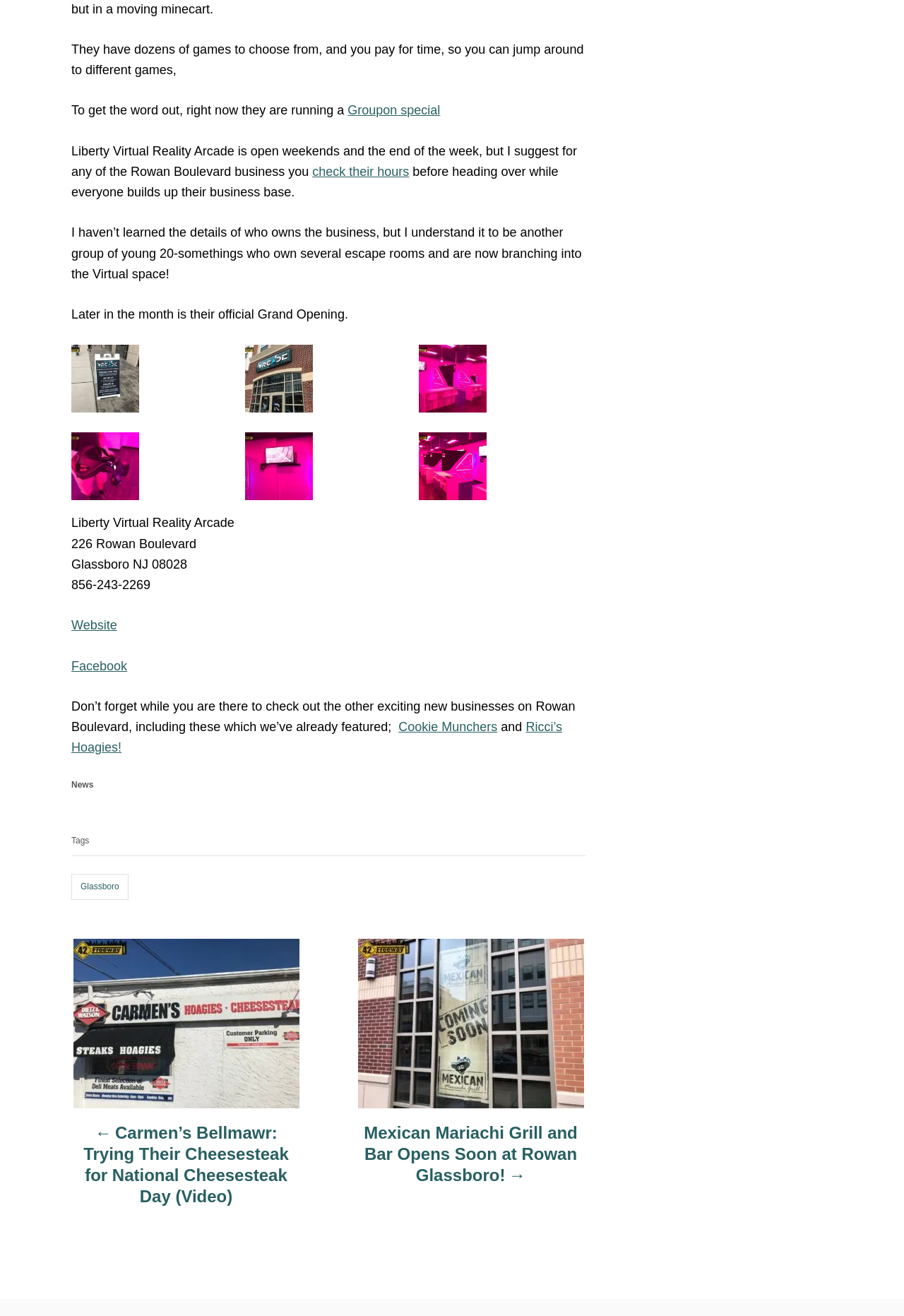What is the name of the virtual reality arcade?
Based on the image, answer the question with a single word or brief phrase.

Liberty Virtual Reality Arcade